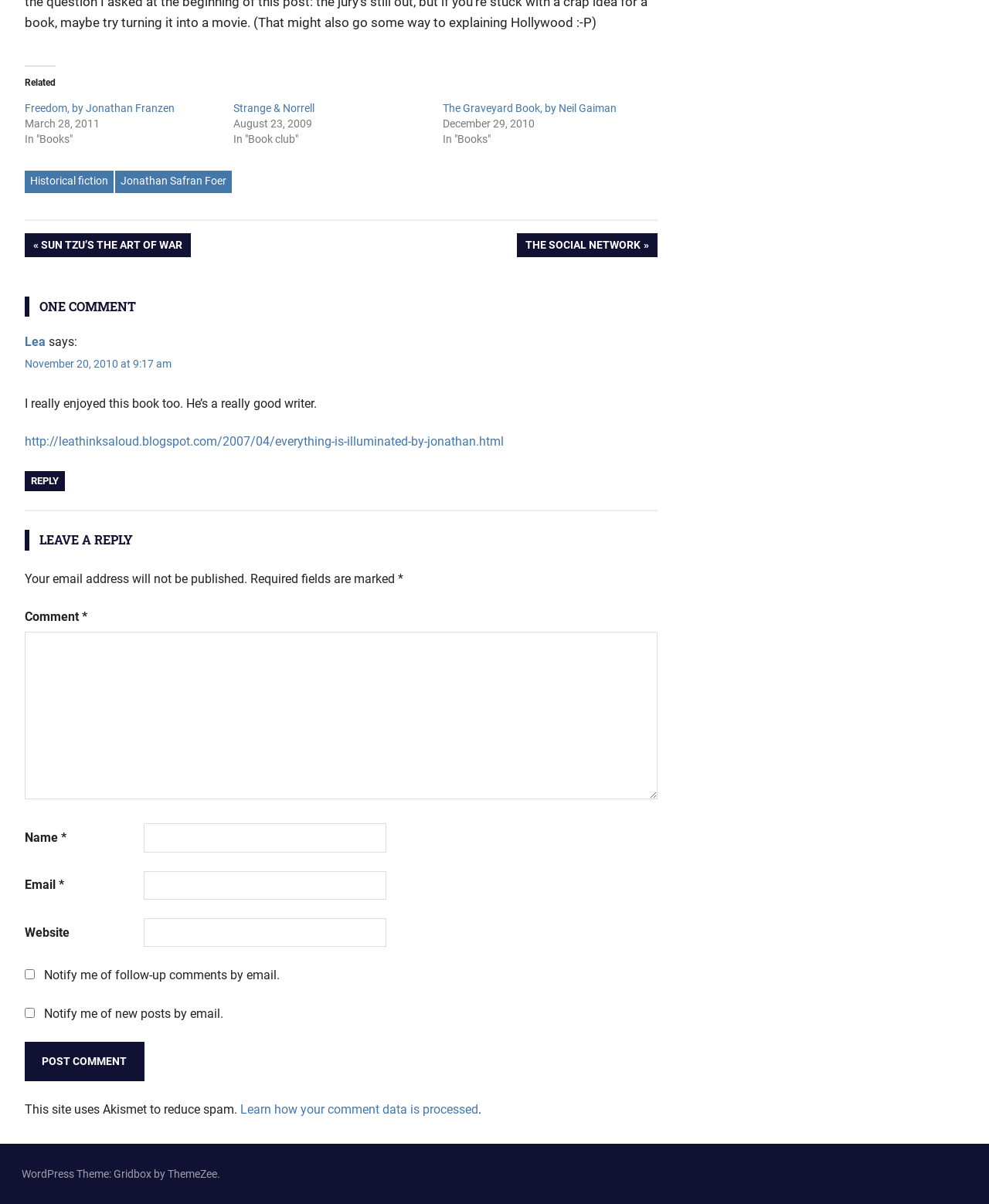Determine the bounding box coordinates of the section I need to click to execute the following instruction: "Enter a comment in the text box". Provide the coordinates as four float numbers between 0 and 1, i.e., [left, top, right, bottom].

[0.025, 0.525, 0.665, 0.664]